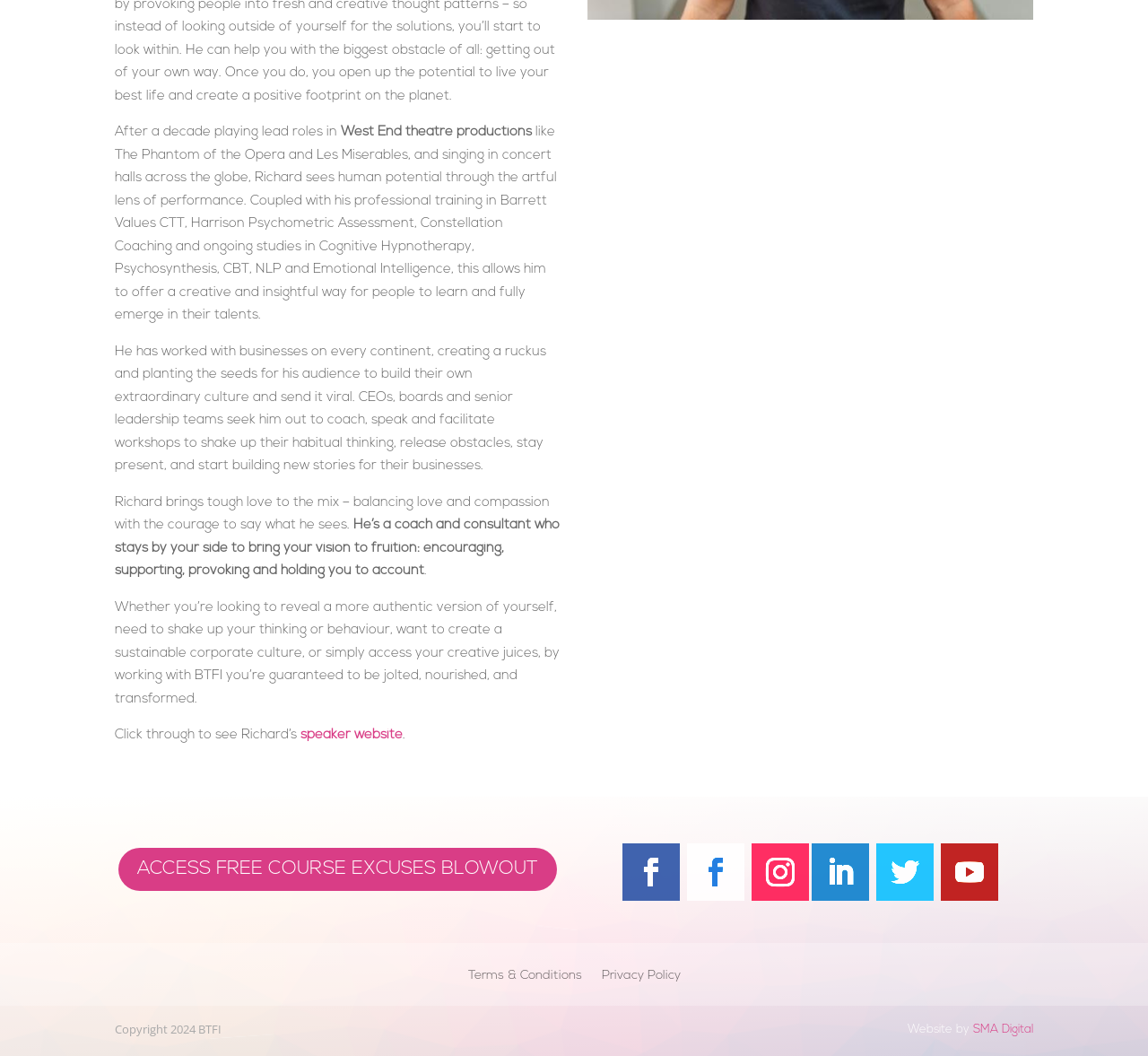Given the element description speaker website, predict the bounding box coordinates for the UI element in the webpage screenshot. The format should be (top-left x, top-left y, bottom-right x, bottom-right y), and the values should be between 0 and 1.

[0.262, 0.69, 0.351, 0.703]